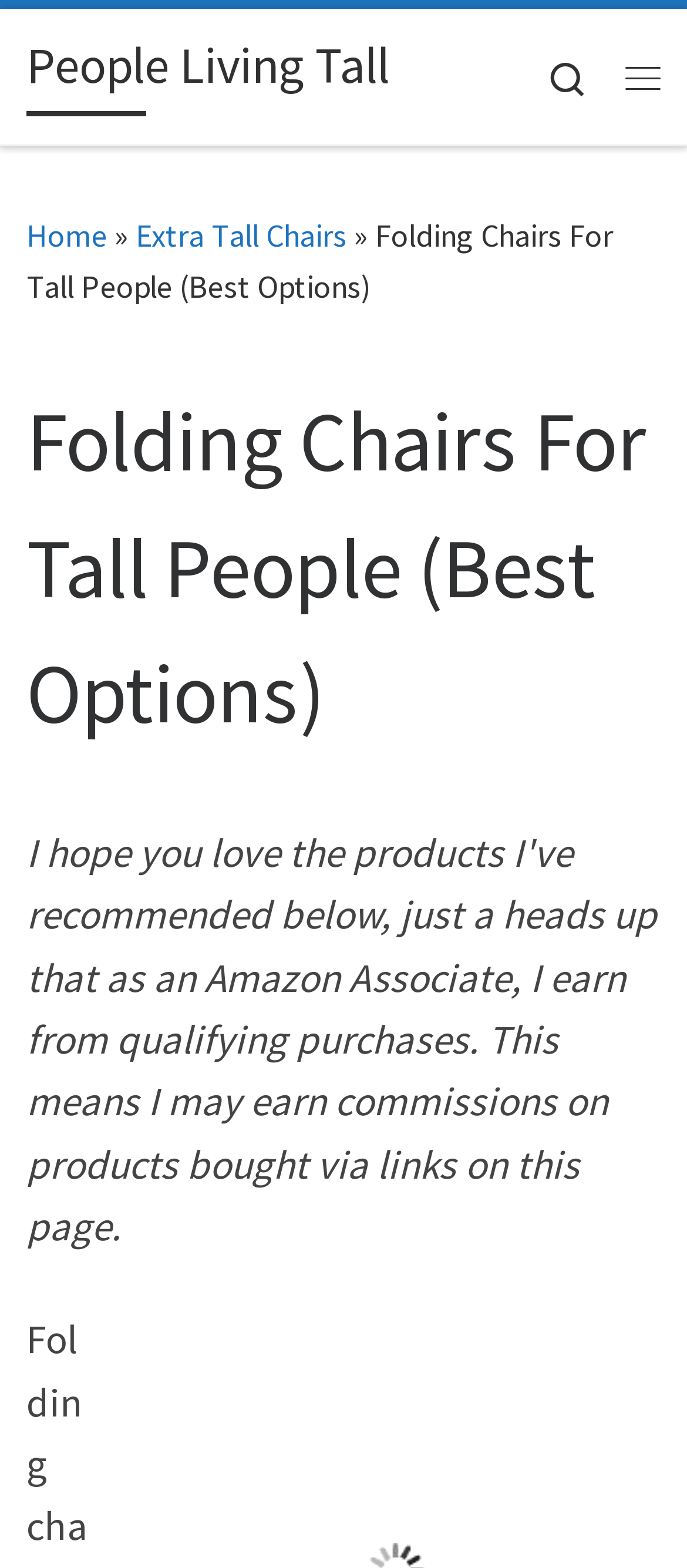What is the category of chairs mentioned in the navigation menu?
By examining the image, provide a one-word or phrase answer.

Extra Tall Chairs